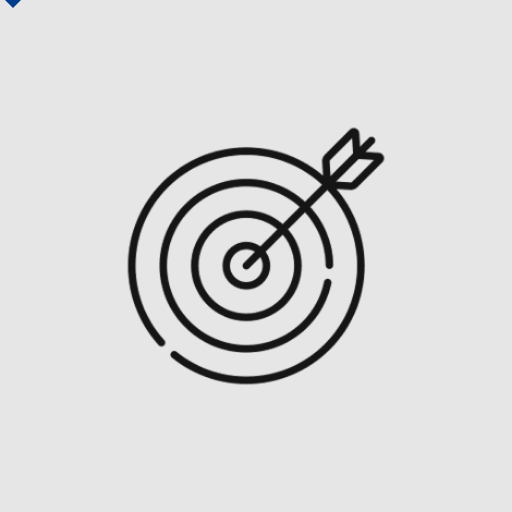Create a detailed narrative of what is happening in the image.

The image features a minimalist icon representing a target with an arrow hitting the center, symbolizing focus and precision. This design effectively conveys themes of goal-setting, strategic planning, and success. The stark black lines against a light background enhance its visibility, making it an impactful graphic element. Such imagery is often associated with training or courses that aim to equip individuals with necessary skills and knowledge—aligning perfectly with the context of an educational program on Active Shooter and Social Media Preparedness.